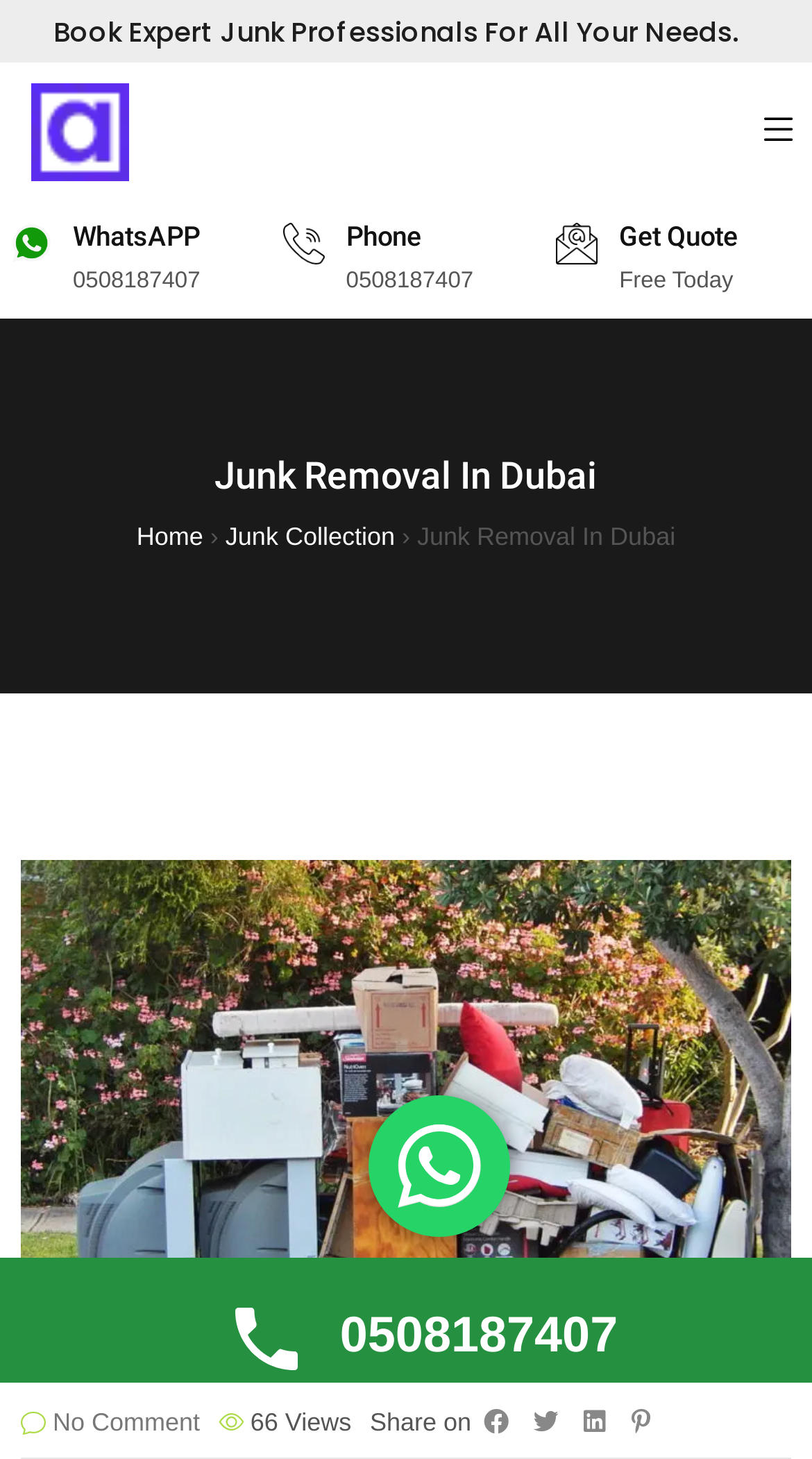What is the name of the junk removal service?
Using the visual information, respond with a single word or phrase.

Take My Junk Dubai